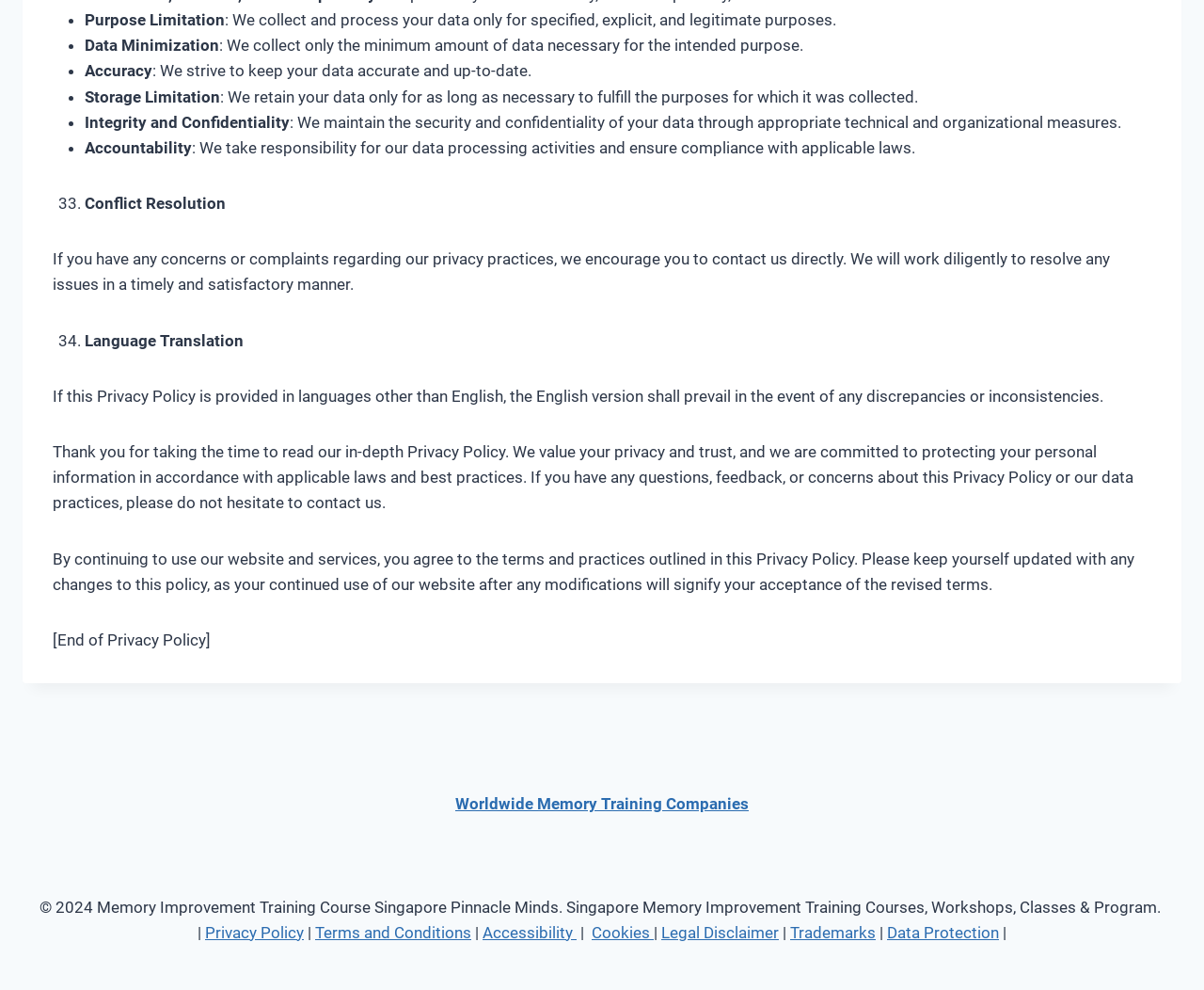Determine the bounding box coordinates in the format (top-left x, top-left y, bottom-right x, bottom-right y). Ensure all values are floating point numbers between 0 and 1. Identify the bounding box of the UI element described by: Worldwide Memory Training Companies

[0.37, 0.795, 0.63, 0.83]